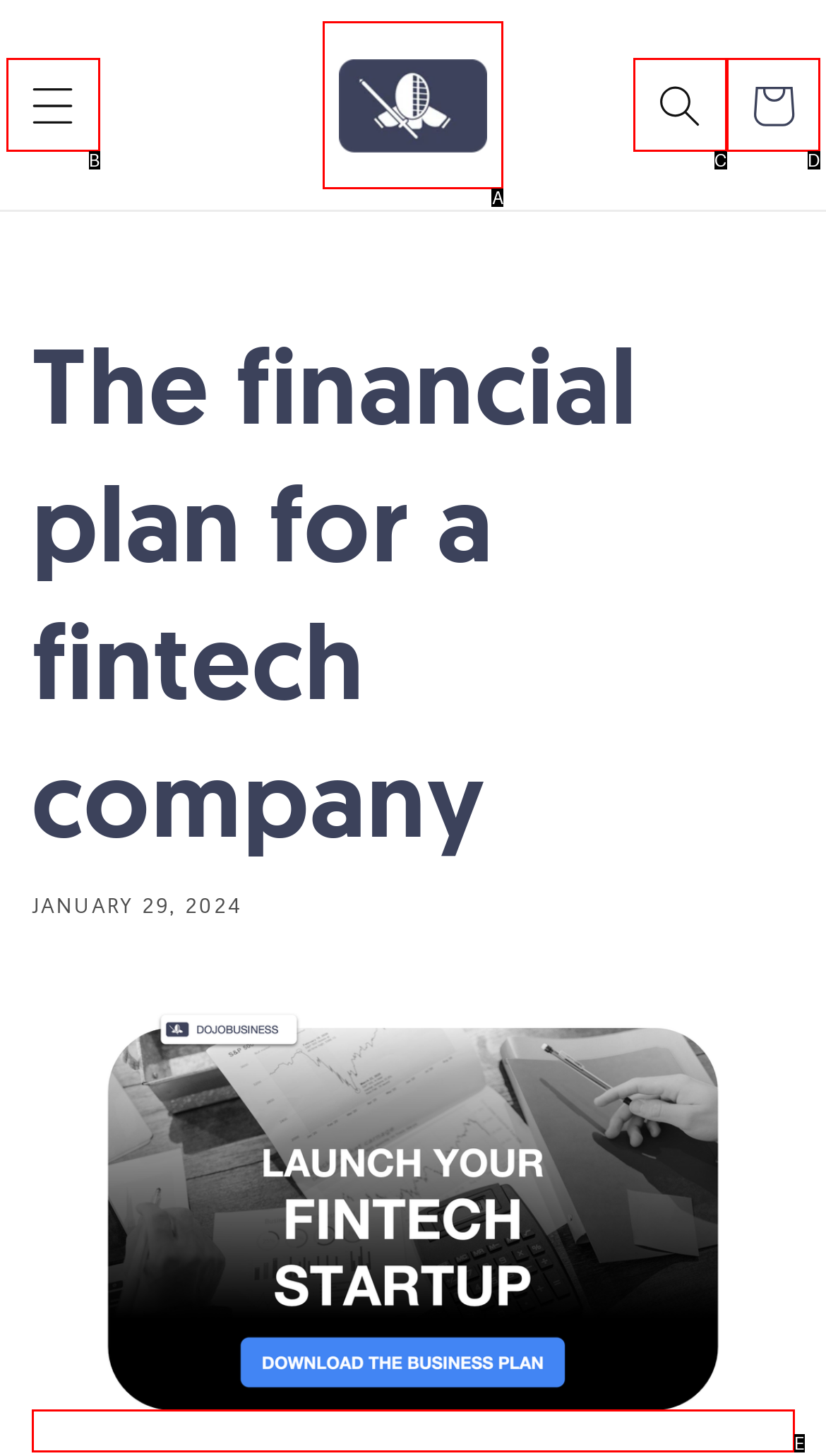Given the description: Cart, identify the HTML element that fits best. Respond with the letter of the correct option from the choices.

D